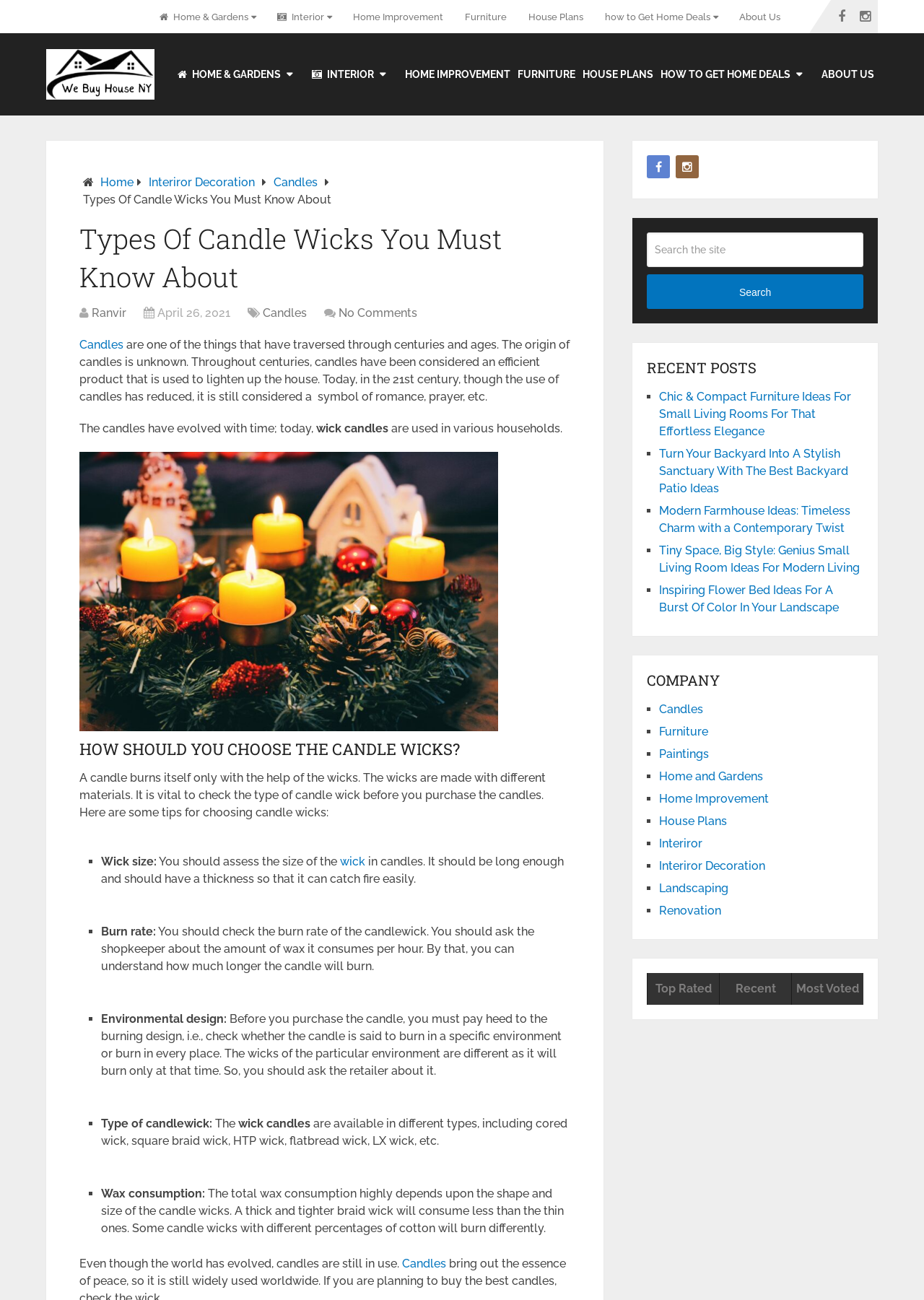What is the title of the article? From the image, respond with a single word or brief phrase.

Types Of Candle Wicks You Must Know About